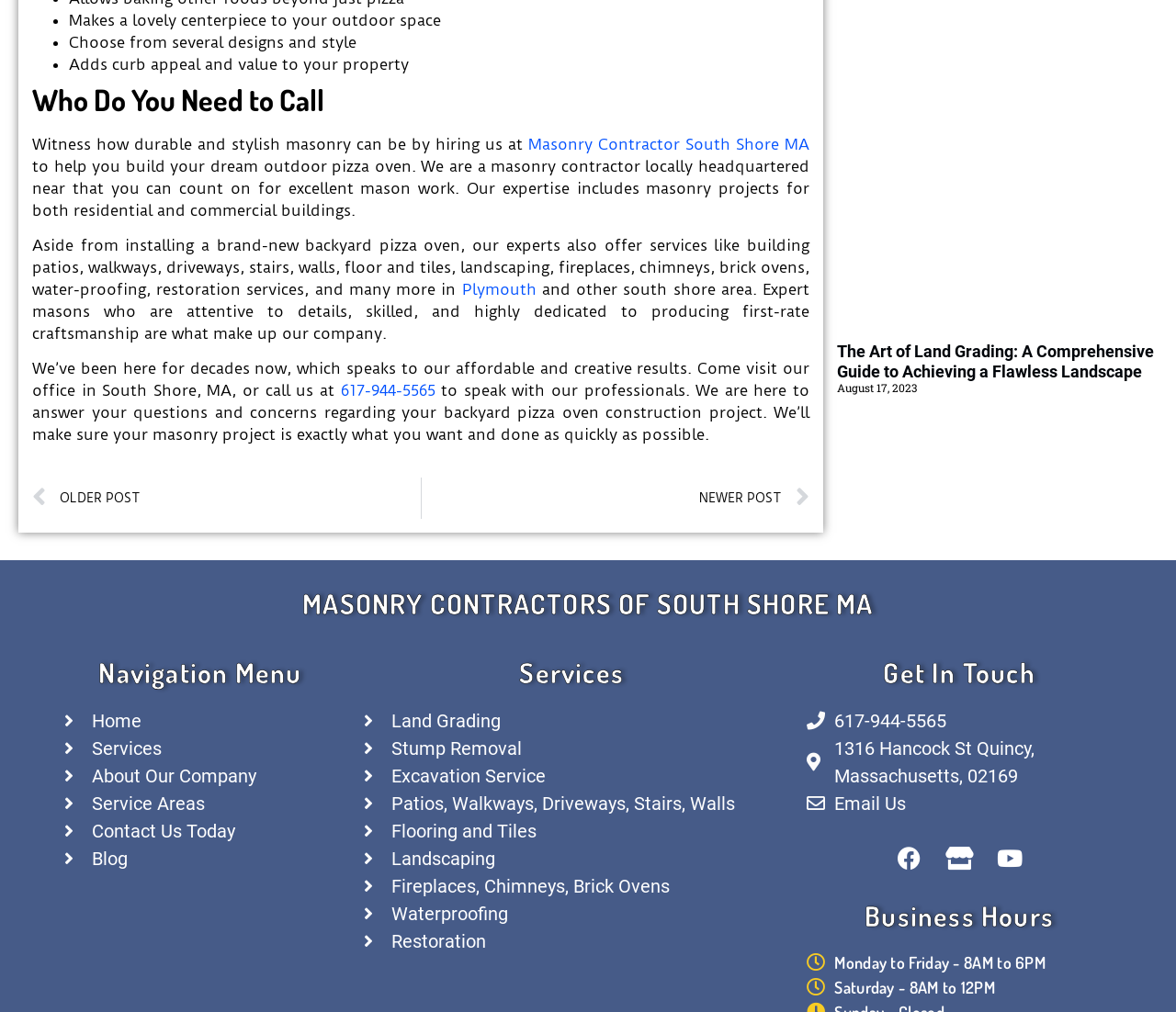What is the business hours of the company on Saturday?
Please give a detailed and elaborate answer to the question.

The business hours are listed in the 'Business Hours' section, which specifies the hours for Monday to Friday and Saturday.